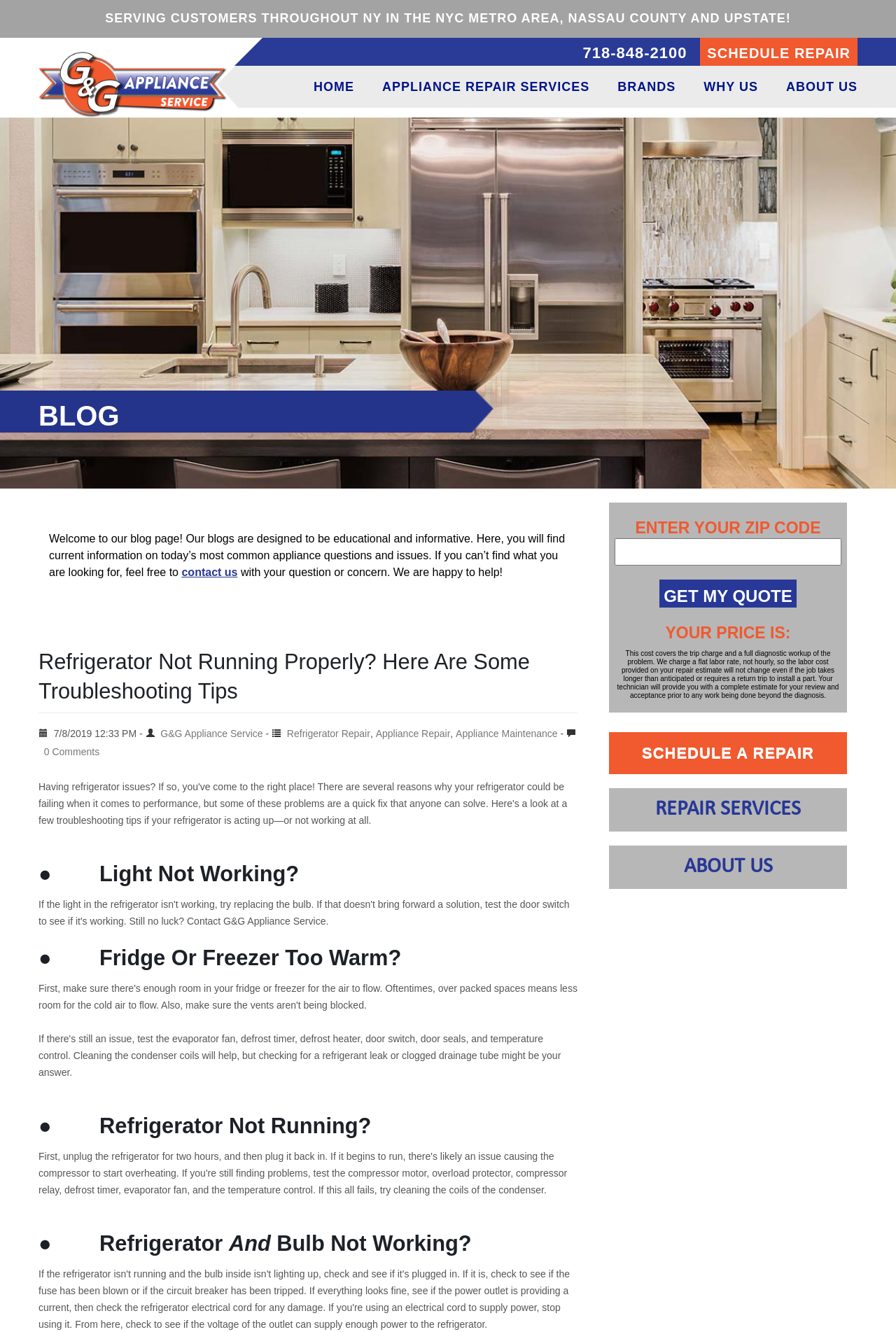Show the bounding box coordinates for the element that needs to be clicked to execute the following instruction: "Learn about appliance maintenance". Provide the coordinates in the form of four float numbers between 0 and 1, i.e., [left, top, right, bottom].

[0.509, 0.546, 0.622, 0.555]